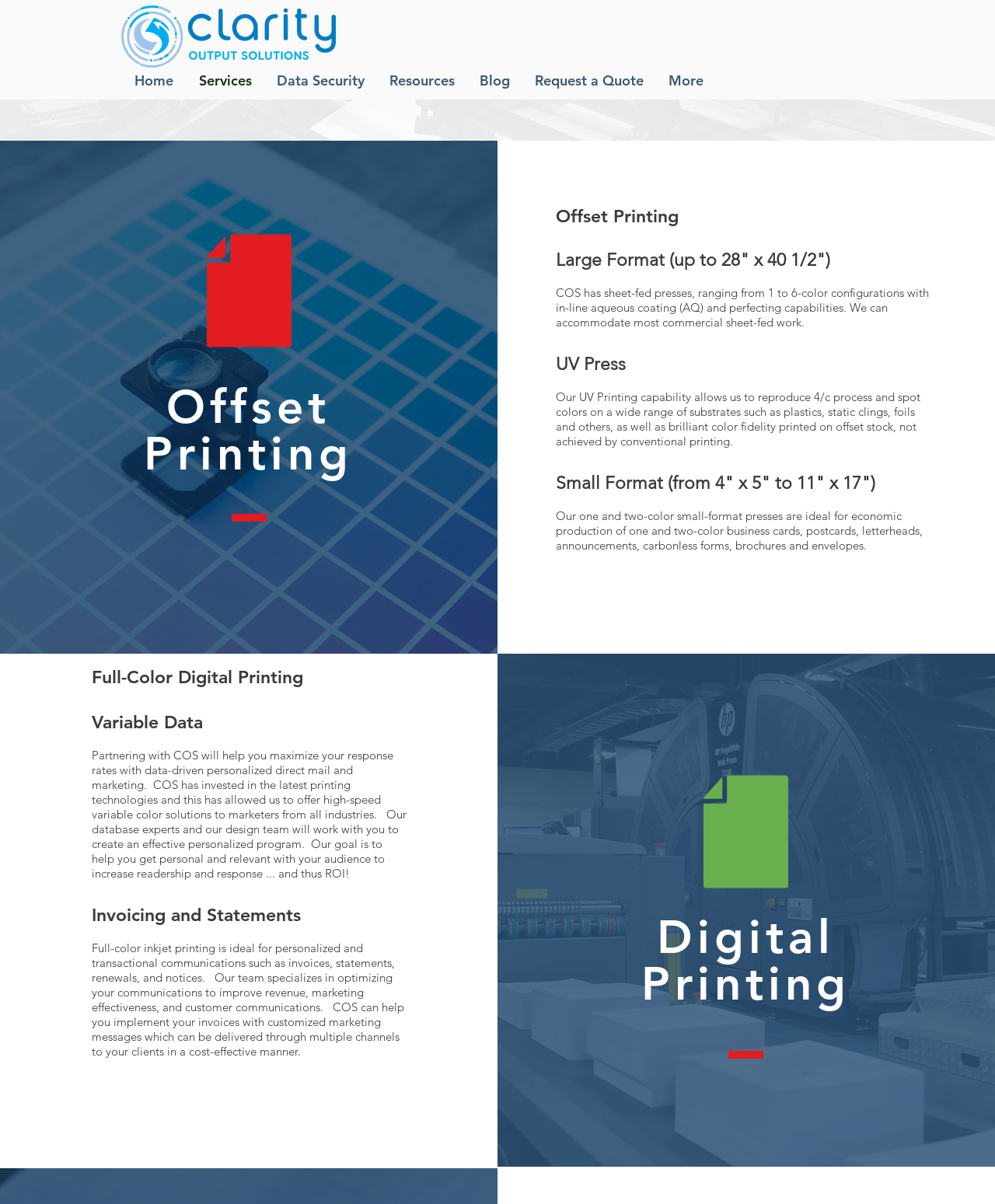What is the first service offered?
Refer to the image and provide a one-word or short phrase answer.

Offset Printing